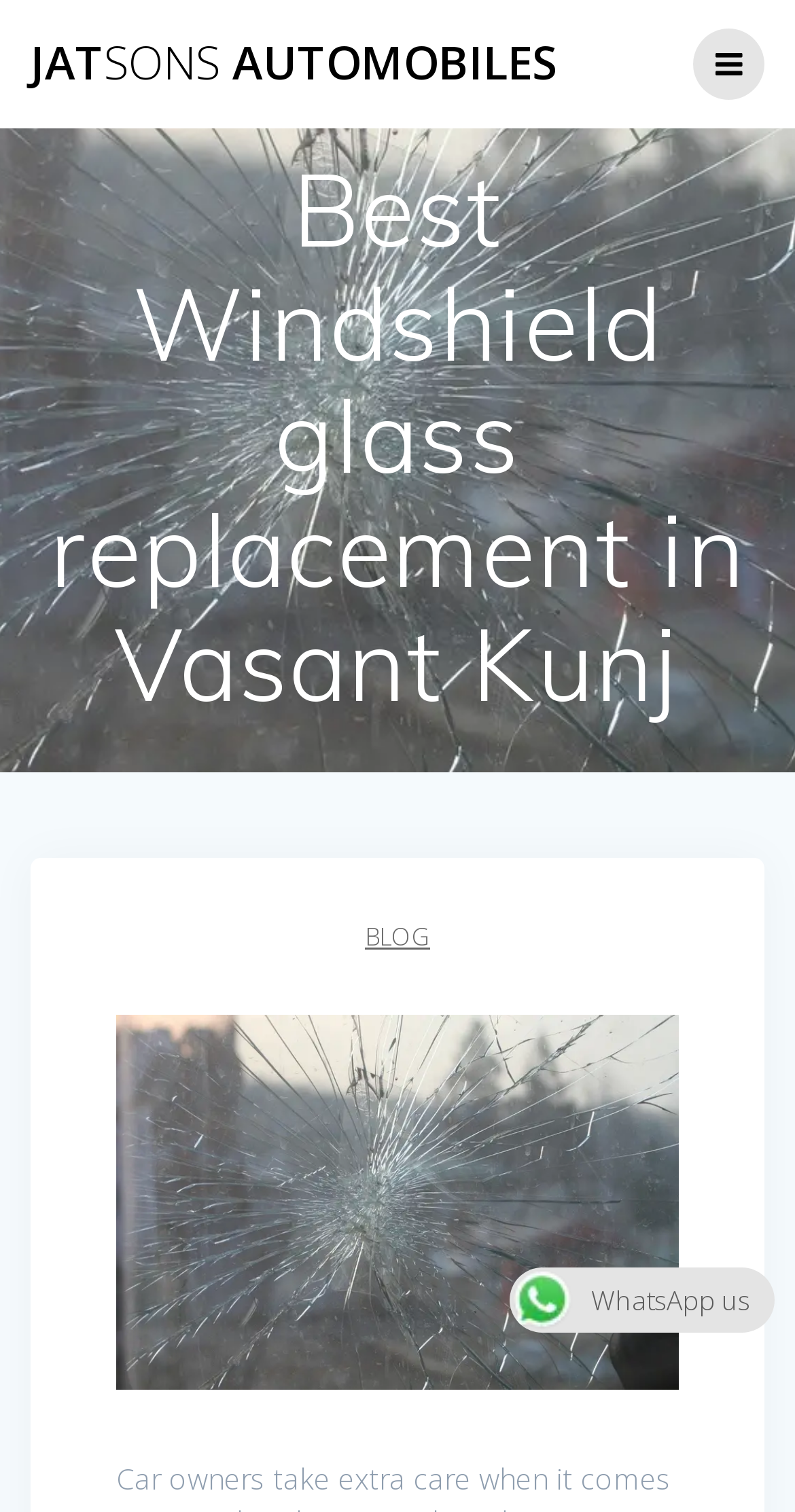What is the topic of the webpage?
Please give a detailed and thorough answer to the question, covering all relevant points.

The topic of the webpage can be inferred from the heading 'Best Windshield glass replacement in Vasant Kunj' which is prominently displayed on the webpage.